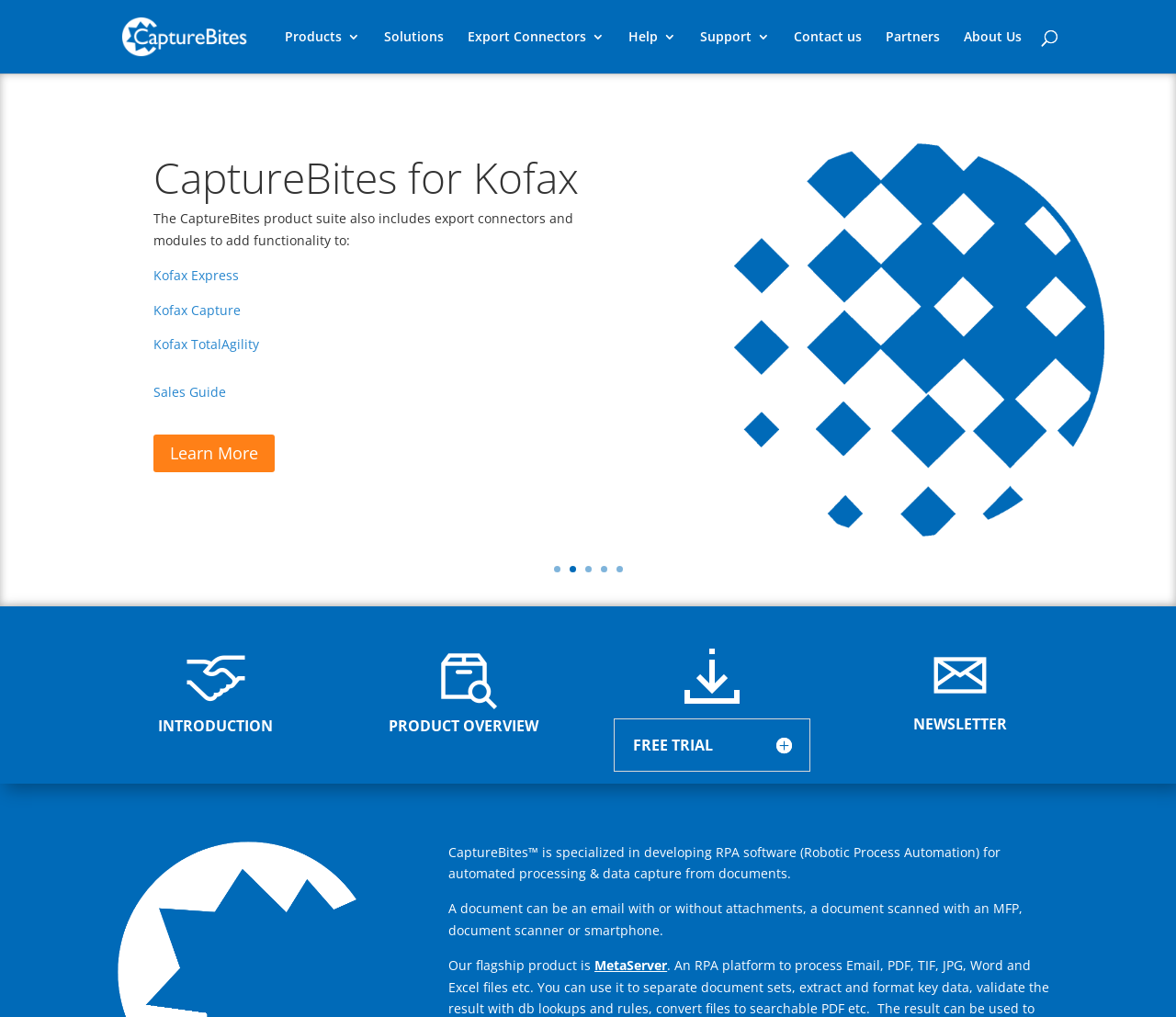Find and indicate the bounding box coordinates of the region you should select to follow the given instruction: "Click CaptureBites".

[0.103, 0.026, 0.213, 0.043]